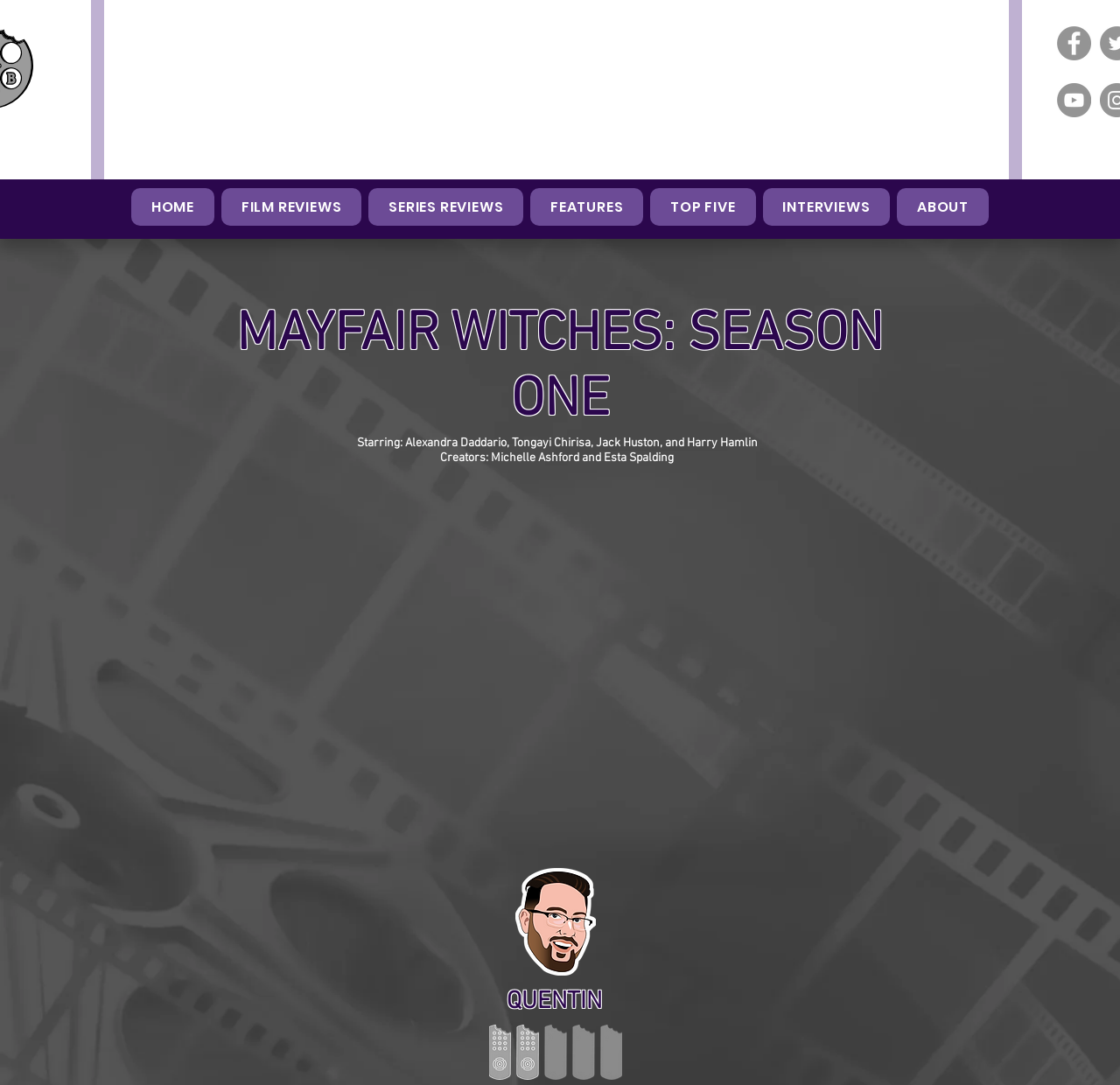Could you determine the bounding box coordinates of the clickable element to complete the instruction: "Check out QUENTIN"? Provide the coordinates as four float numbers between 0 and 1, i.e., [left, top, right, bottom].

[0.163, 0.91, 0.827, 0.937]